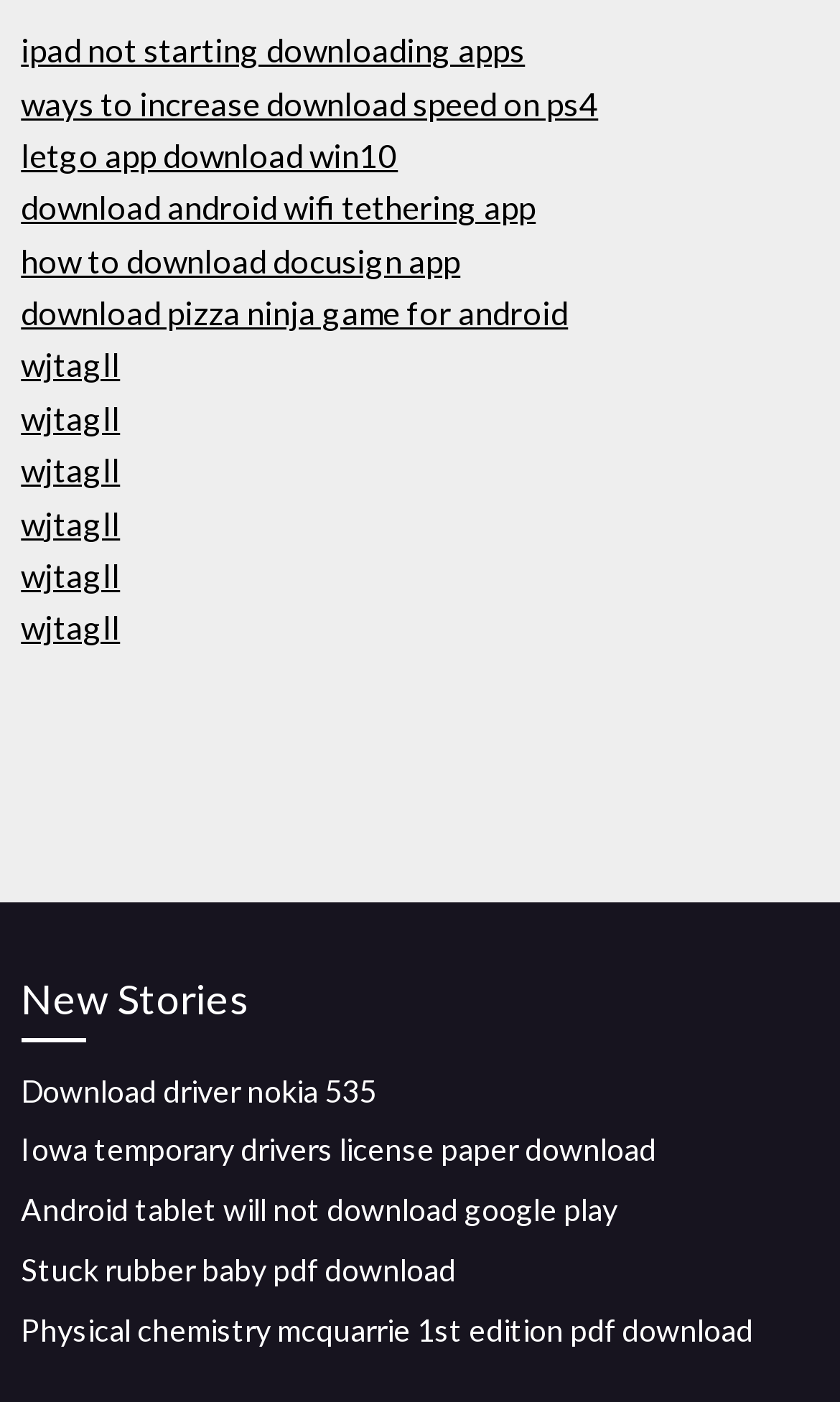Please find the bounding box coordinates of the element's region to be clicked to carry out this instruction: "Click on 'ipad not starting downloading apps'".

[0.025, 0.022, 0.625, 0.049]